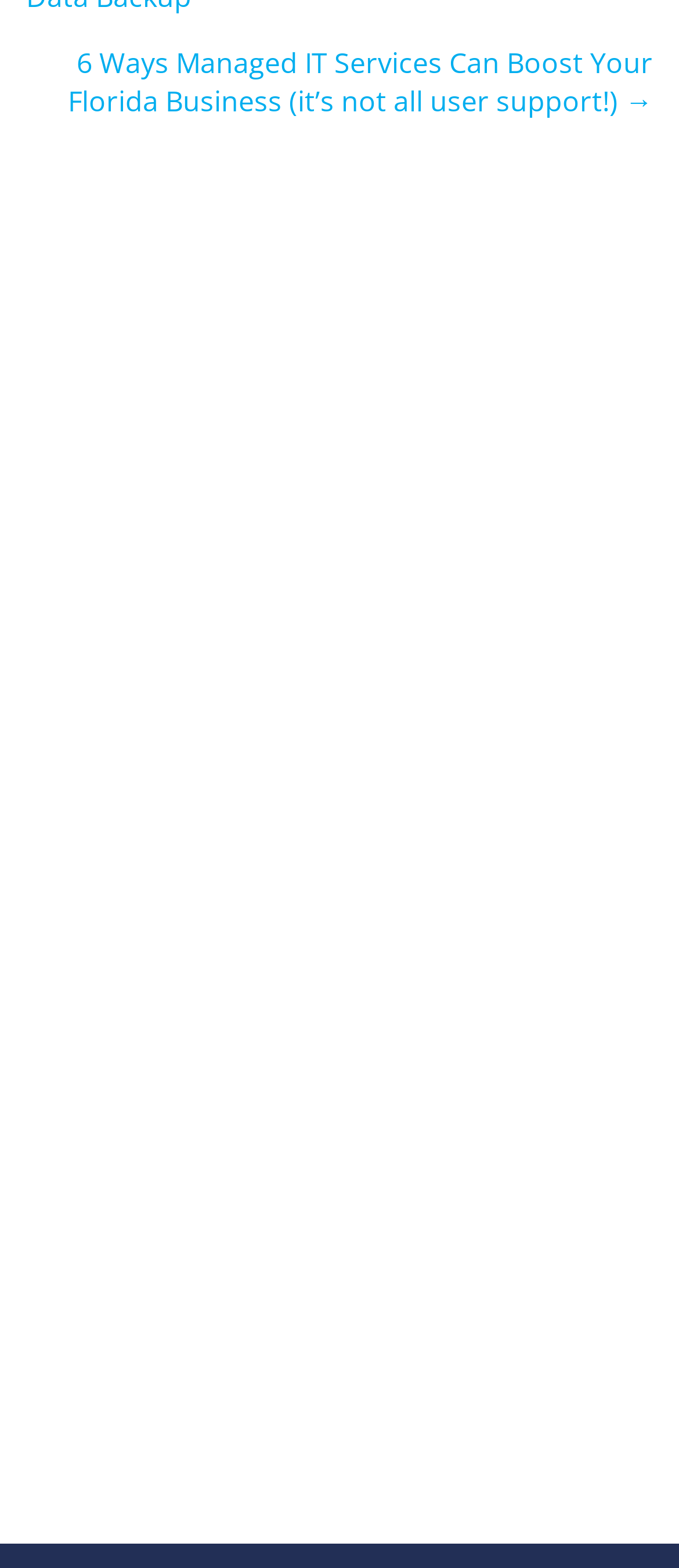Please identify the bounding box coordinates for the region that you need to click to follow this instruction: "Download a file".

[0.267, 0.297, 0.733, 0.344]